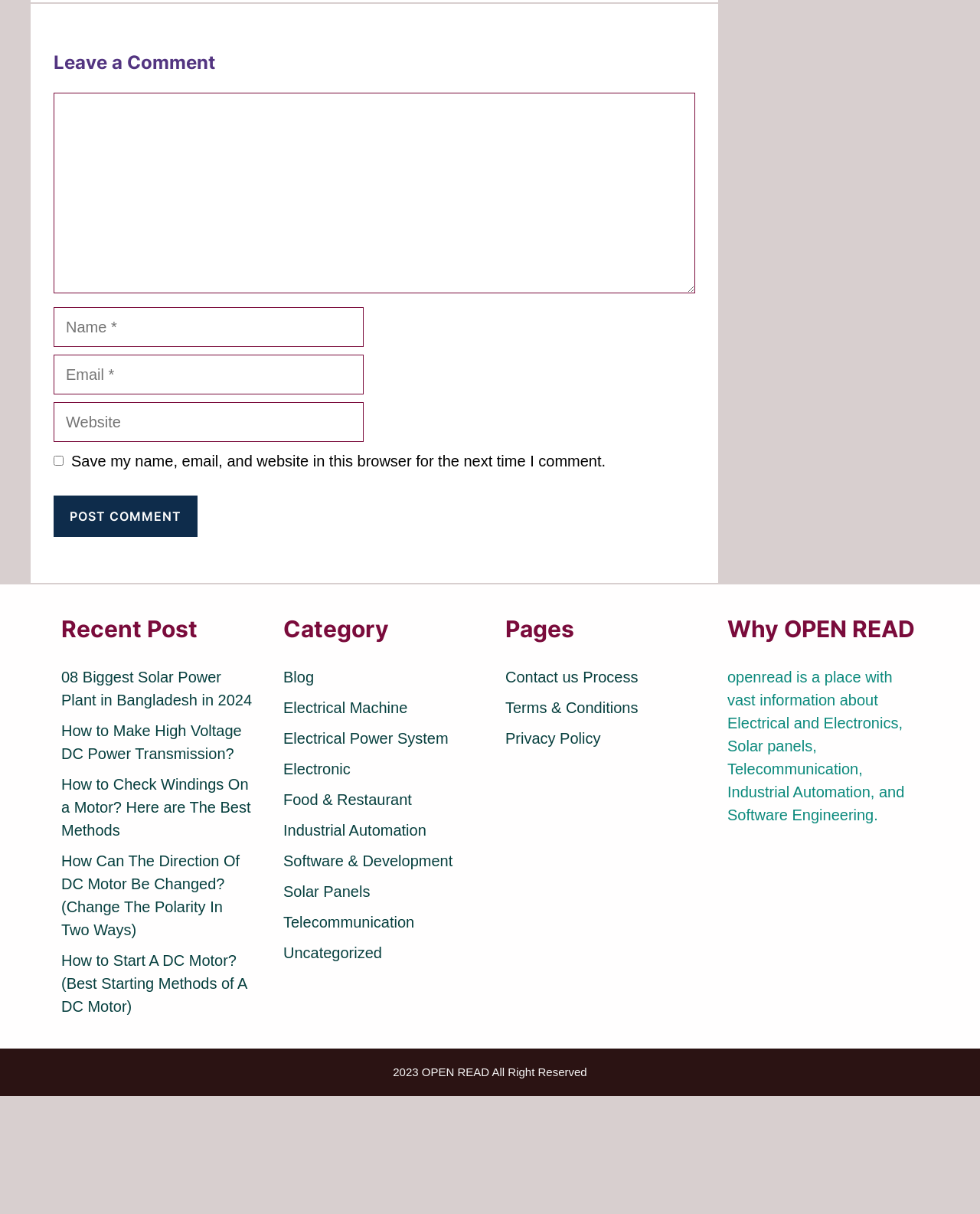Look at the image and write a detailed answer to the question: 
What is the purpose of the textbox labeled 'Comment'?

The textbox labeled 'Comment' is required and is located below the heading 'Leave a Comment', indicating that it is used to input a comment to be posted.